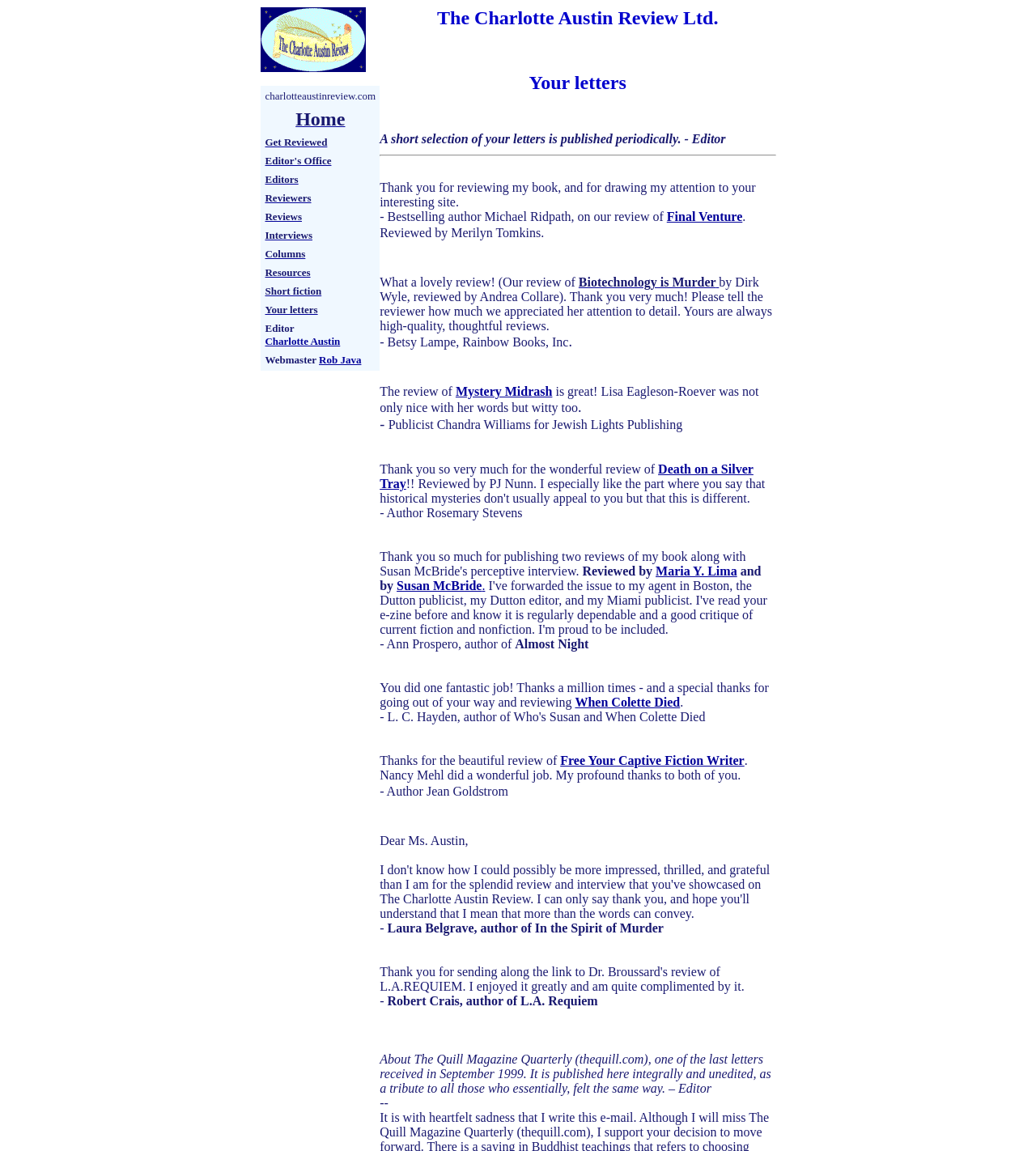Please identify the bounding box coordinates of the element's region that needs to be clicked to fulfill the following instruction: "Check Editor Charlotte Austin". The bounding box coordinates should consist of four float numbers between 0 and 1, i.e., [left, top, right, bottom].

[0.256, 0.291, 0.328, 0.302]